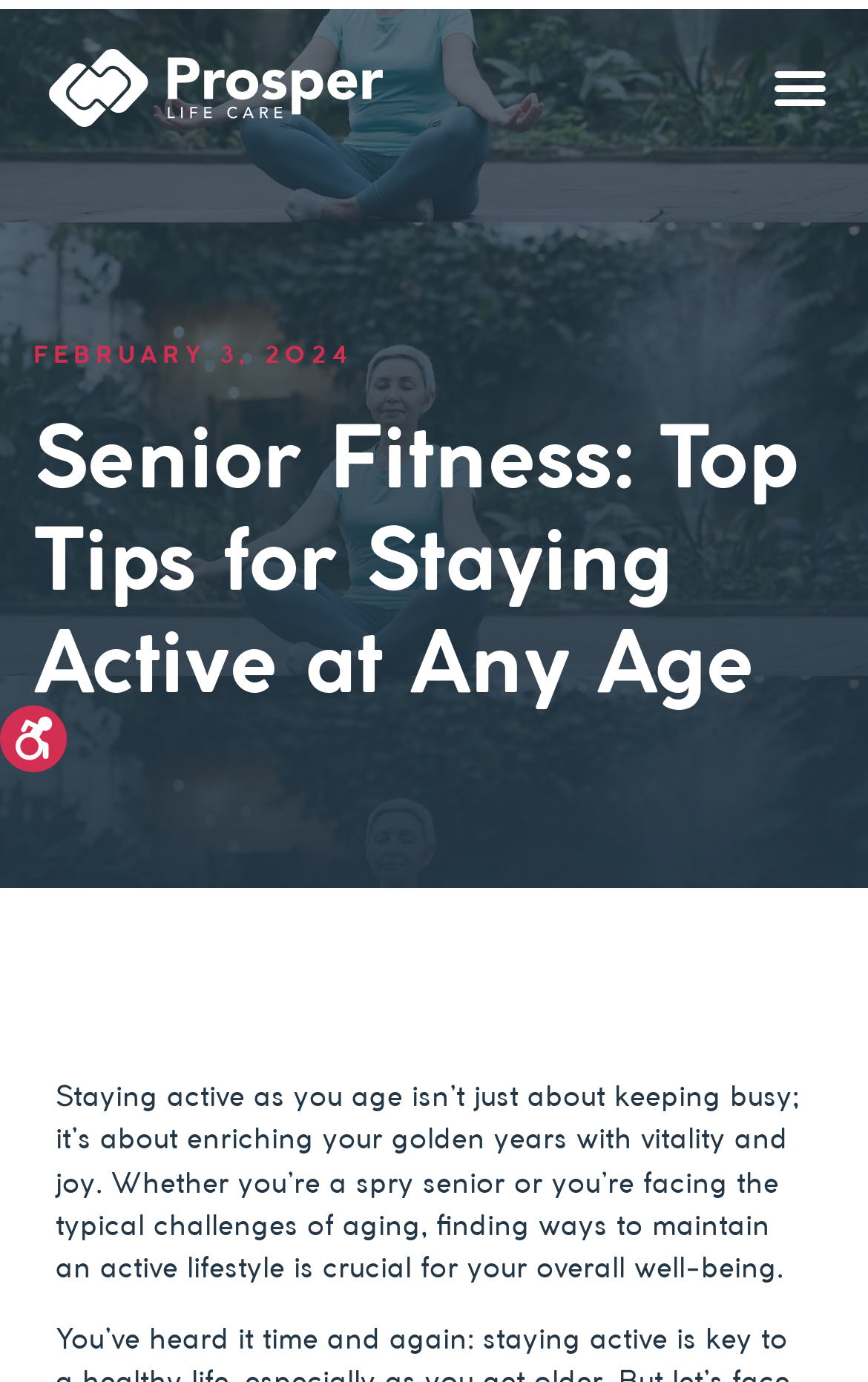What is the name of the website? Refer to the image and provide a one-word or short phrase answer.

Prosper Life Care